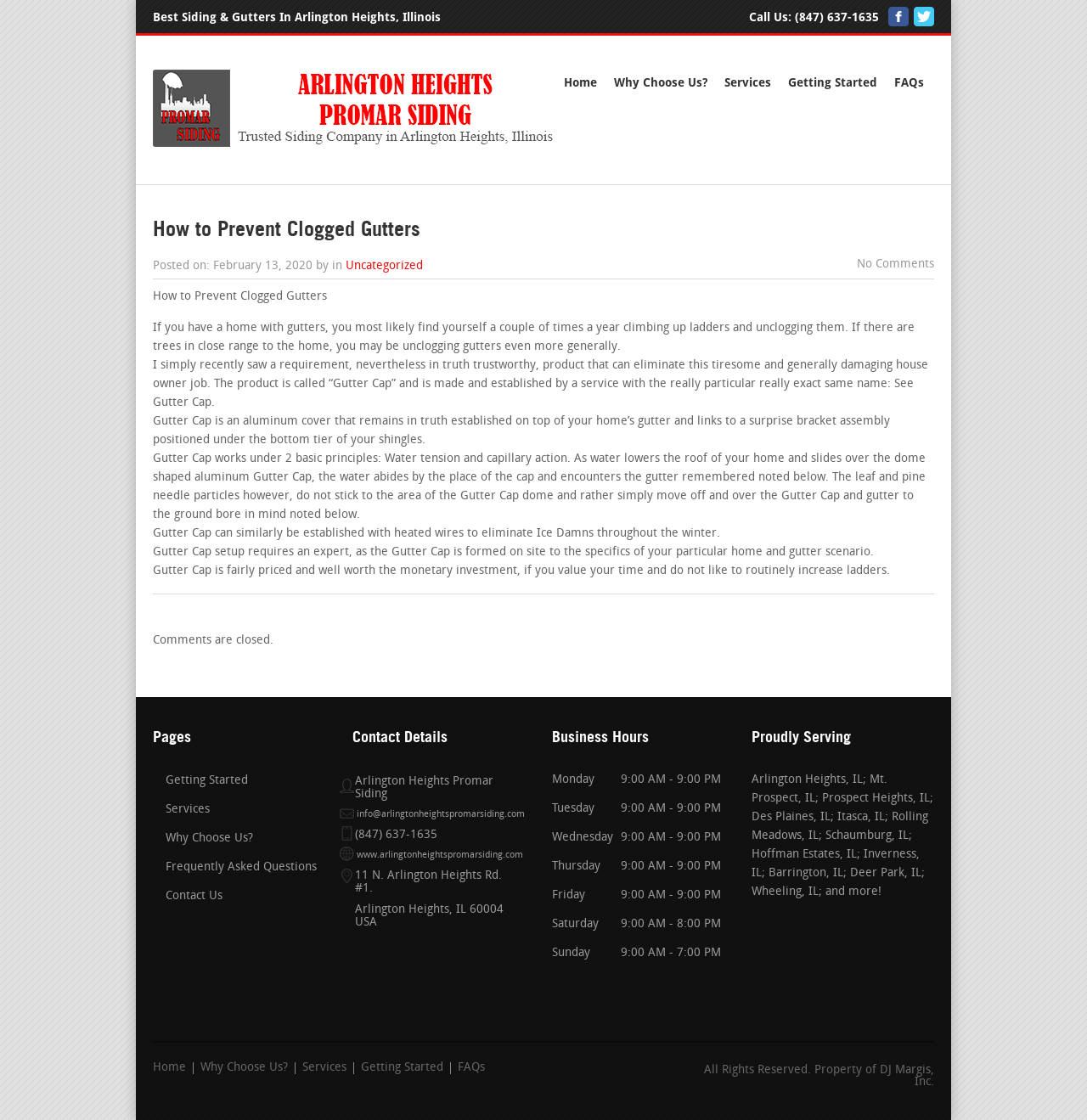Pinpoint the bounding box coordinates of the element that must be clicked to accomplish the following instruction: "Read the article 'How to Prevent Clogged Gutters'". The coordinates should be in the format of four float numbers between 0 and 1, i.e., [left, top, right, bottom].

[0.141, 0.196, 0.859, 0.534]